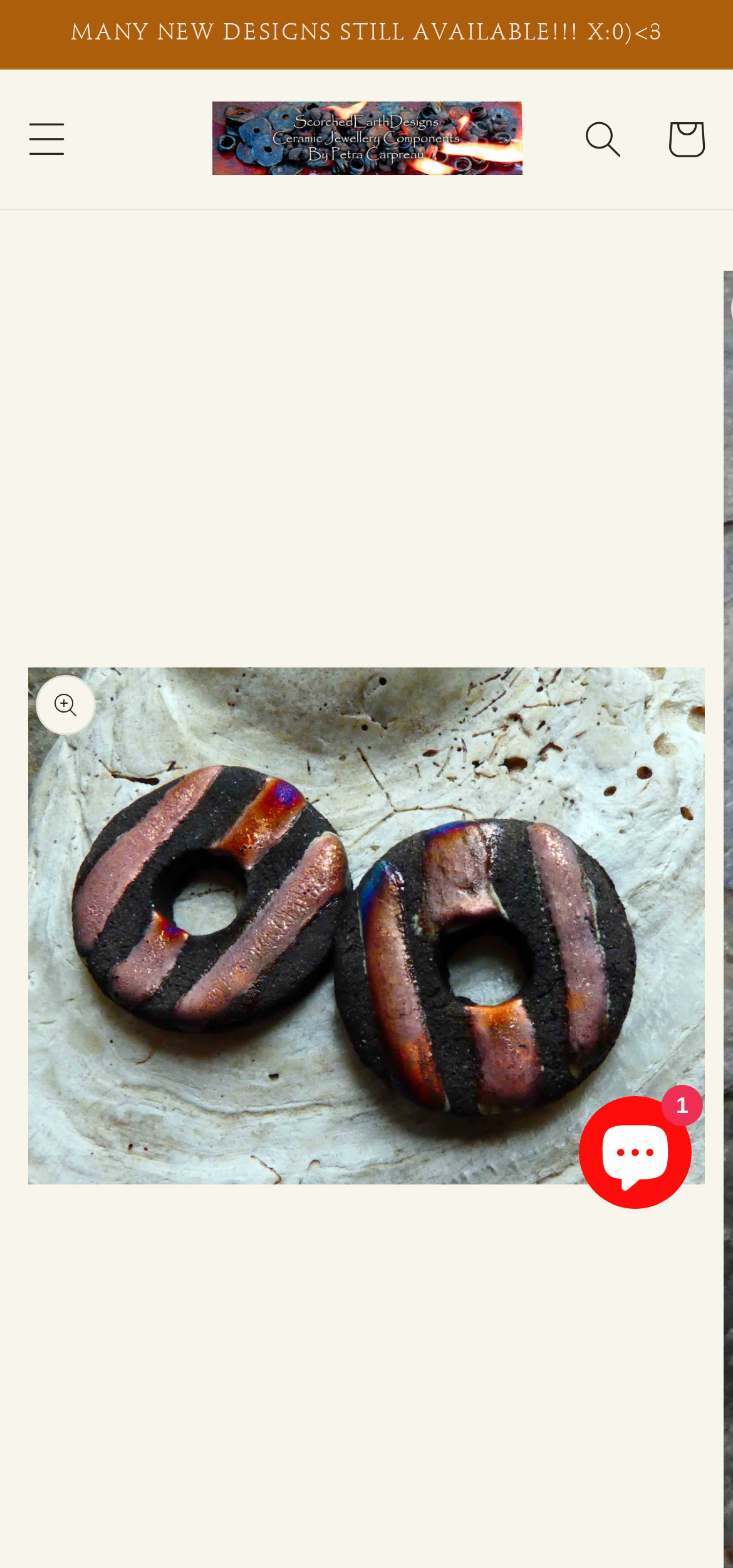Identify the bounding box of the HTML element described here: "parent_node: Cart". Provide the coordinates as four float numbers between 0 and 1: [left, top, right, bottom].

[0.269, 0.056, 0.731, 0.121]